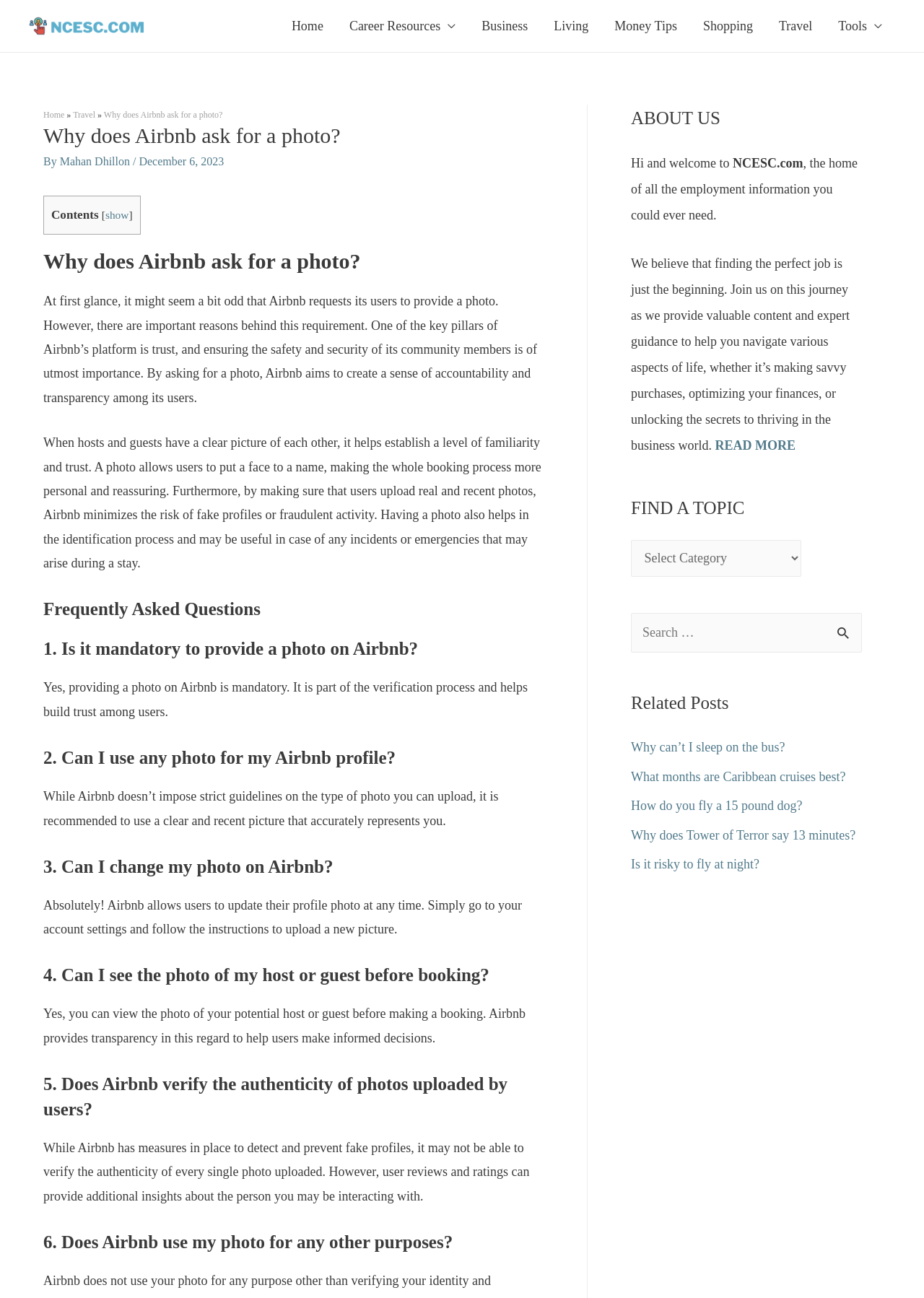Identify the bounding box coordinates for the element that needs to be clicked to fulfill this instruction: "Click the 'Home' button". Provide the coordinates in the format of four float numbers between 0 and 1: [left, top, right, bottom].

None